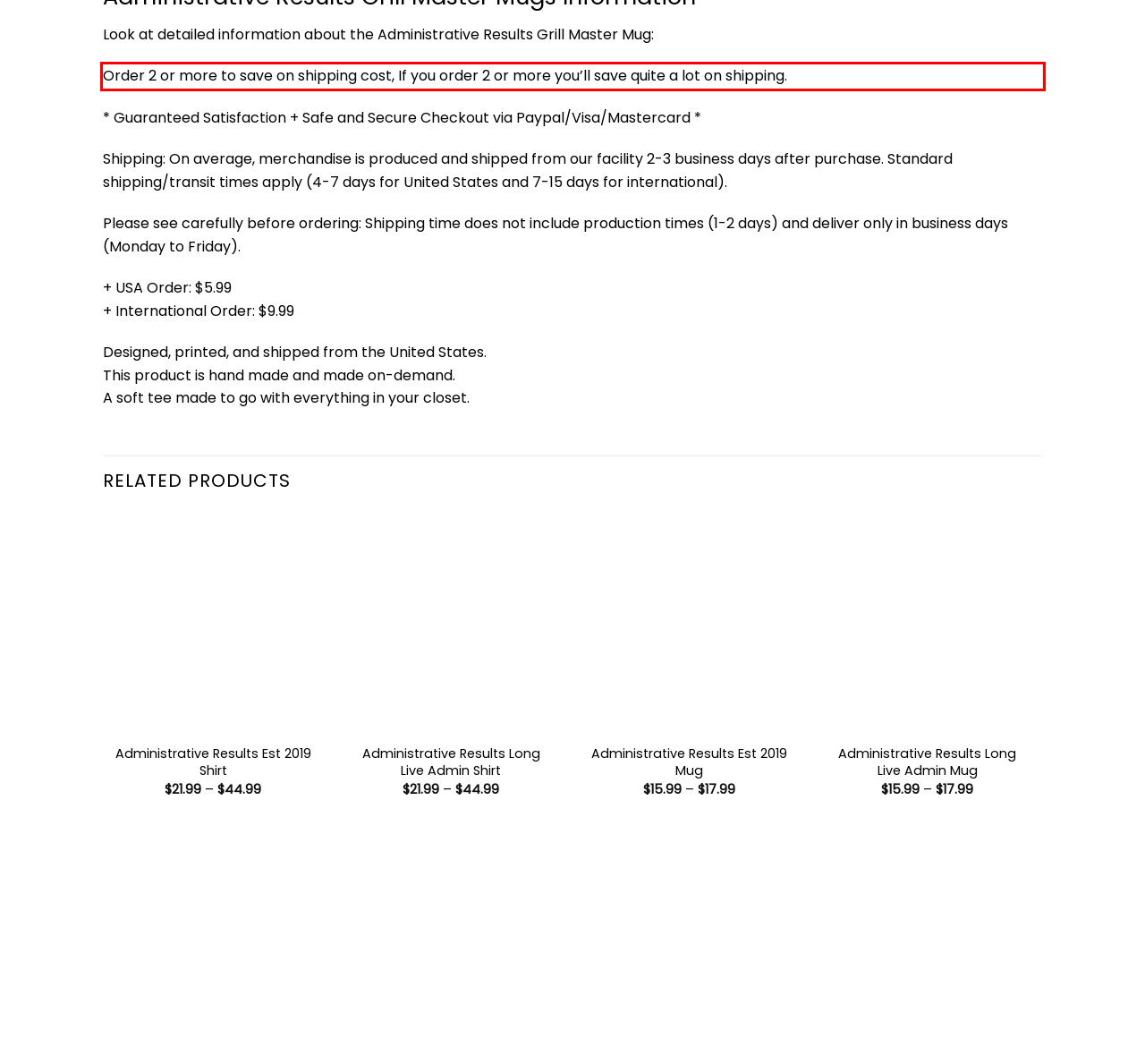Analyze the screenshot of a webpage where a red rectangle is bounding a UI element. Extract and generate the text content within this red bounding box.

Order 2 or more to save on shipping cost, If you order 2 or more you’ll save quite a lot on shipping.